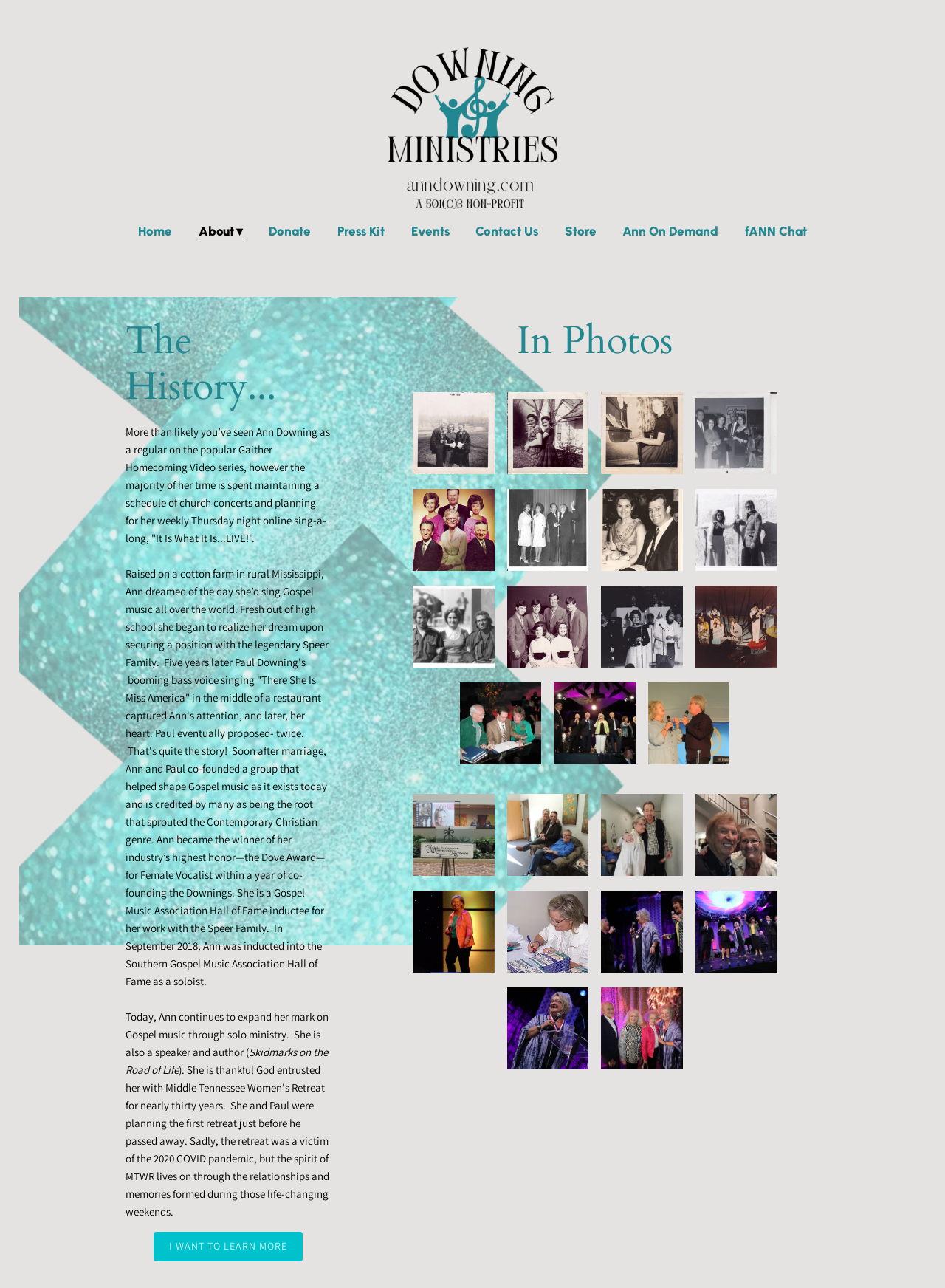Please provide the bounding box coordinates for the element that needs to be clicked to perform the following instruction: "Read Ann Downing's book 'Skidmarks on the Road of Life'". The coordinates should be given as four float numbers between 0 and 1, i.e., [left, top, right, bottom].

[0.133, 0.812, 0.347, 0.836]